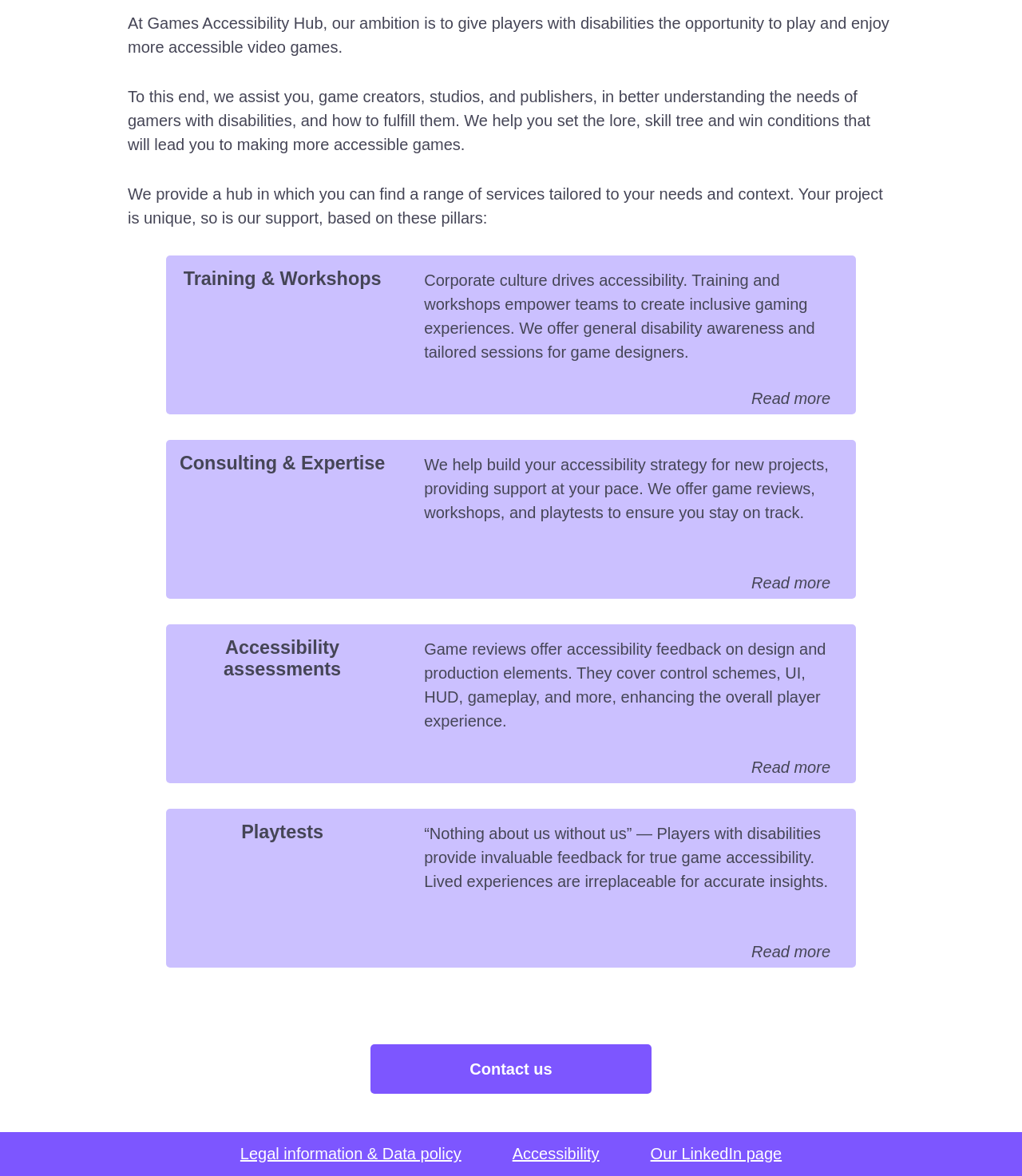What is the main goal of At Games Accessibility Hub?
Please respond to the question thoroughly and include all relevant details.

Based on the StaticText elements, it is clear that the main goal of At Games Accessibility Hub is to provide services to game creators, studios, and publishers to make video games more accessible to players with disabilities.